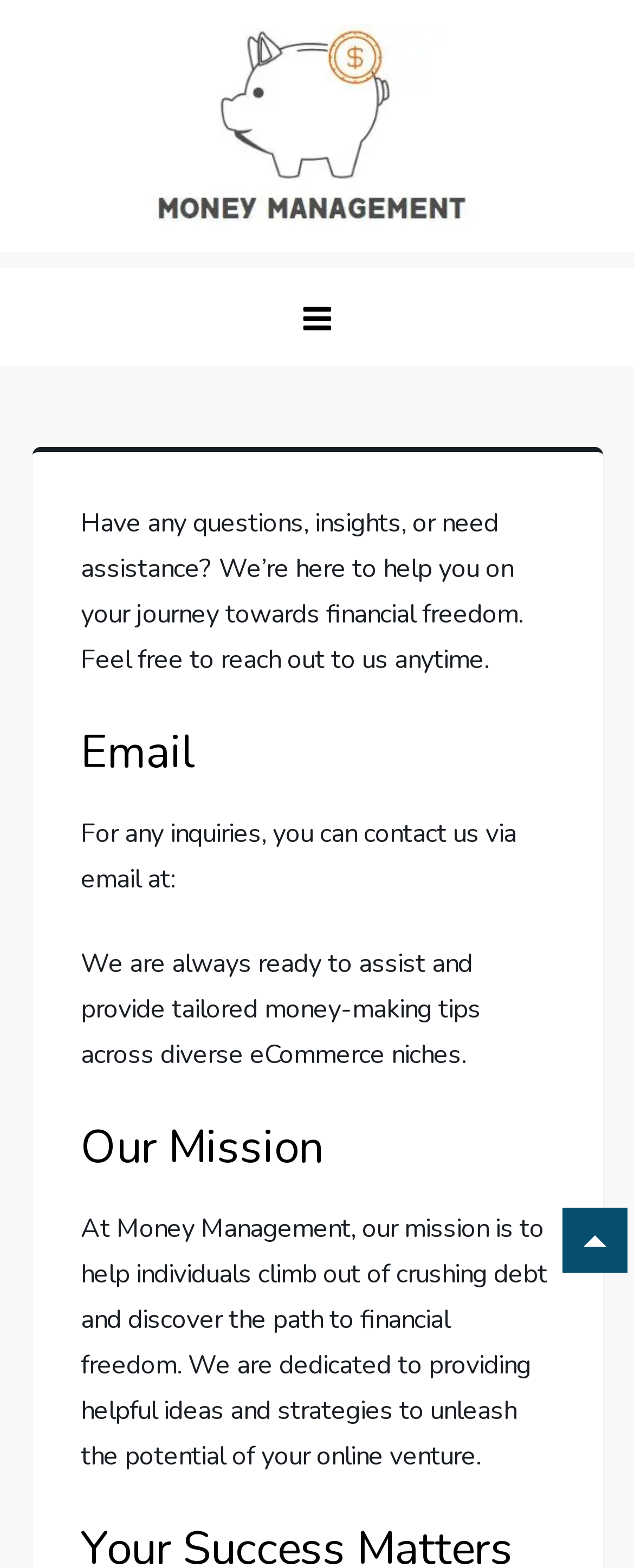Provide the bounding box coordinates of the HTML element this sentence describes: "parent_node: Skip to content aria-label="to-top"". The bounding box coordinates consist of four float numbers between 0 and 1, i.e., [left, top, right, bottom].

[0.887, 0.77, 0.99, 0.812]